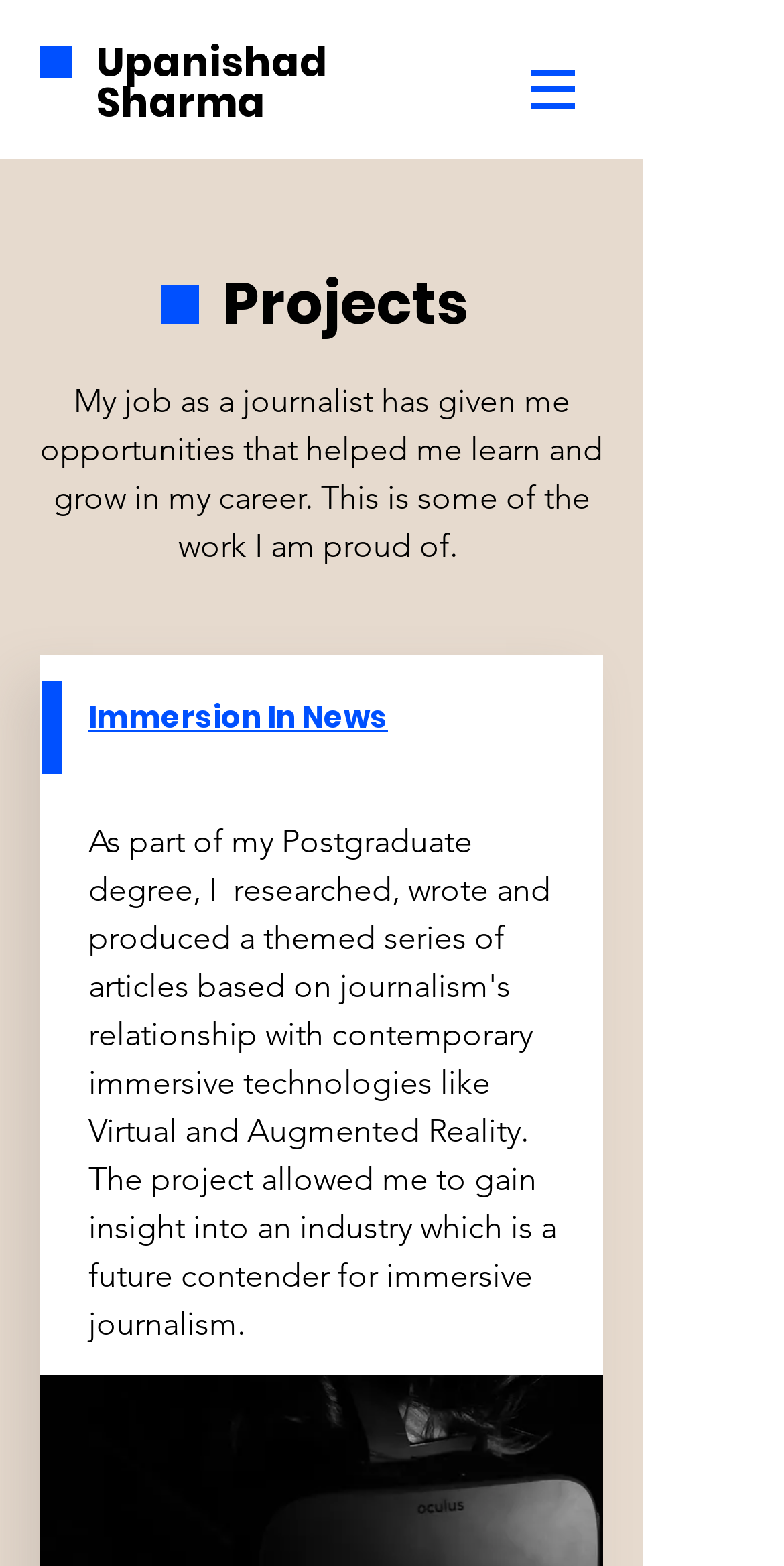Identify the bounding box coordinates for the UI element described as: "Immersion In News". The coordinates should be provided as four floats between 0 and 1: [left, top, right, bottom].

[0.113, 0.444, 0.495, 0.471]